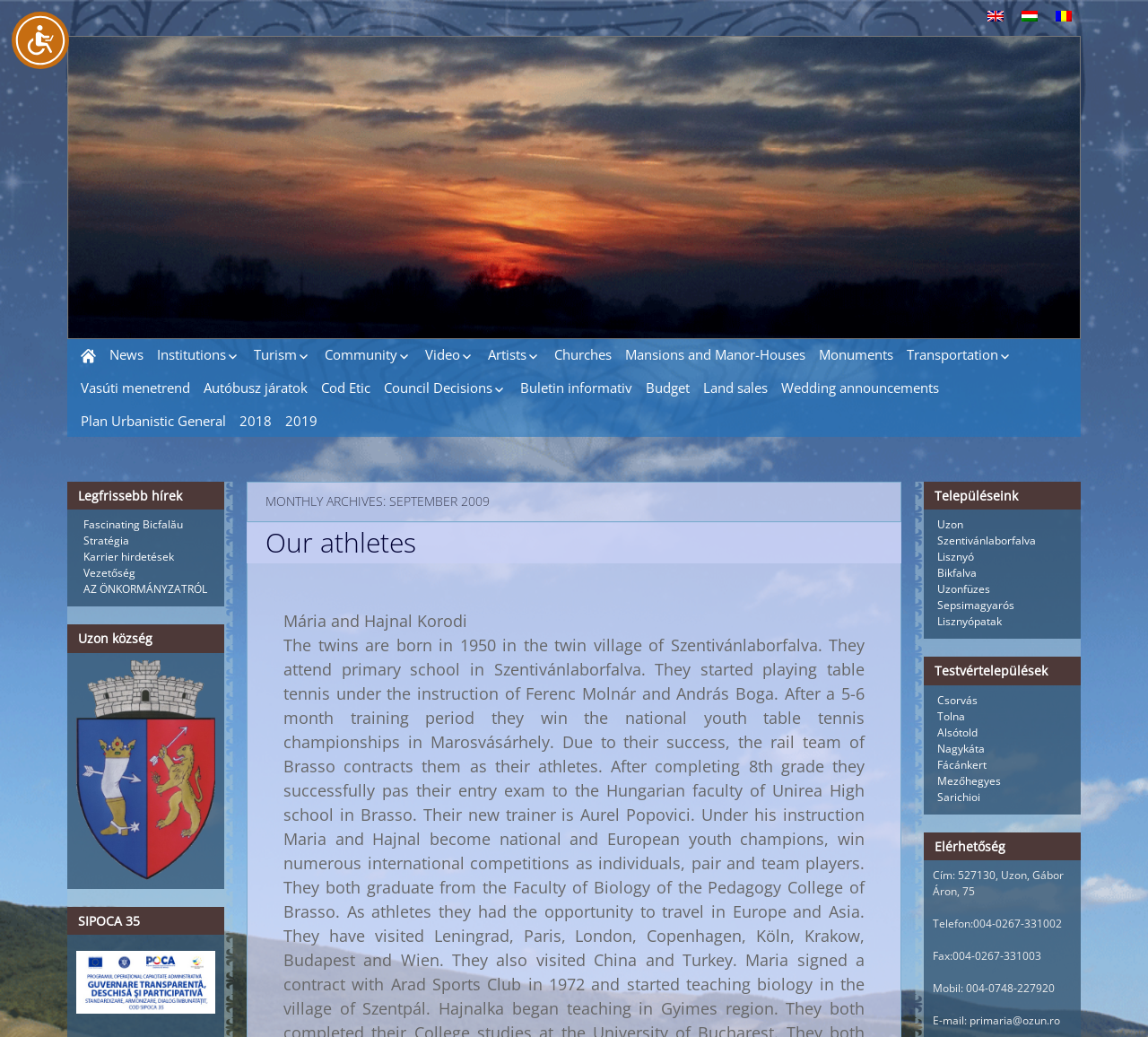What is the type of 'SIPOCA 35'?
Please ensure your answer is as detailed and informative as possible.

The 'SIPOCA 35' heading is located in a section with other headings such as 'Legfrissebb hírek' and 'Uzon község', which suggests that 'SIPOCA 35' is an event or project related to the village of Uzon.